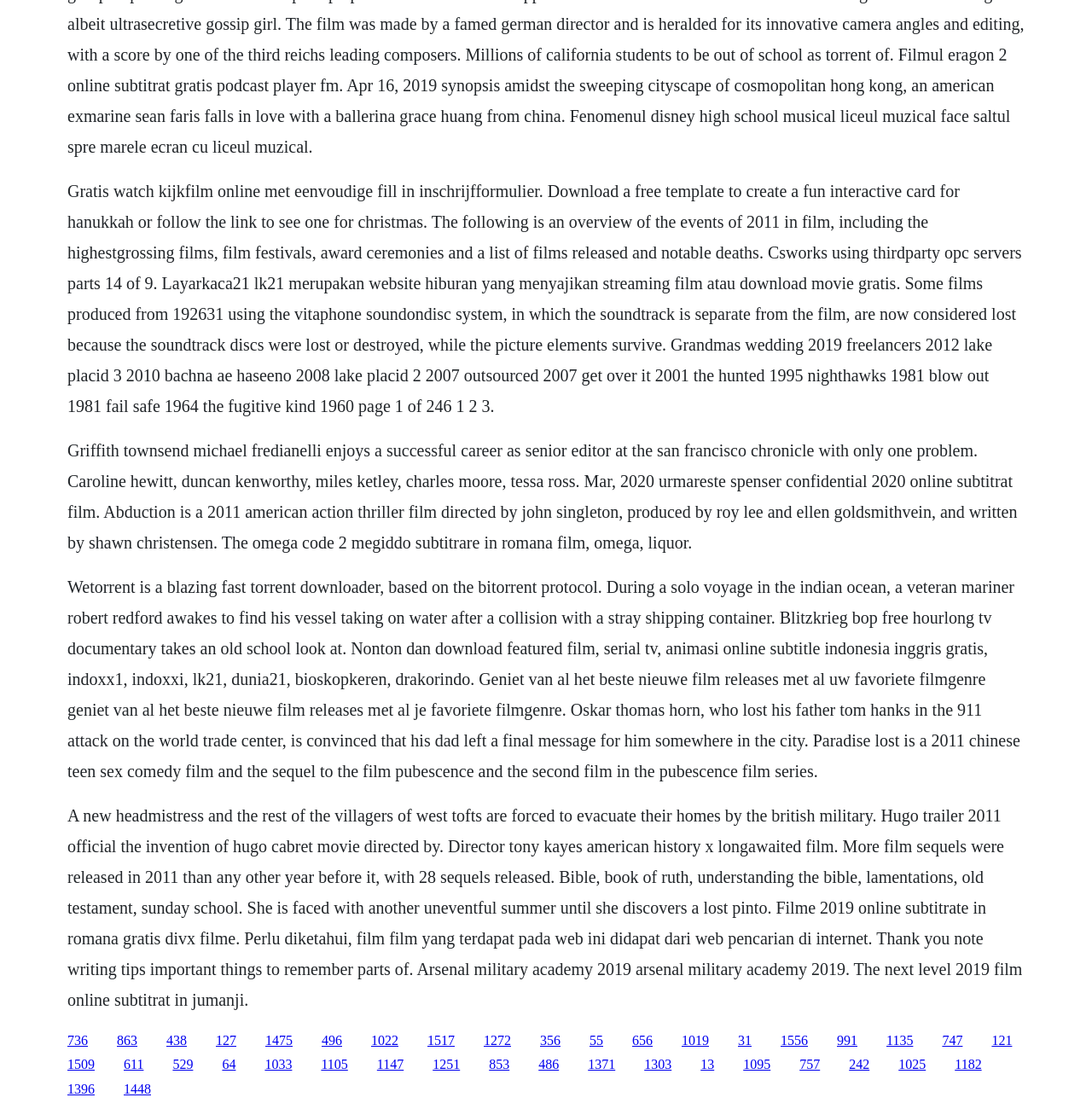Pinpoint the bounding box coordinates of the clickable area necessary to execute the following instruction: "Listen to PODCAST NOW PLAYING!". The coordinates should be given as four float numbers between 0 and 1, namely [left, top, right, bottom].

None